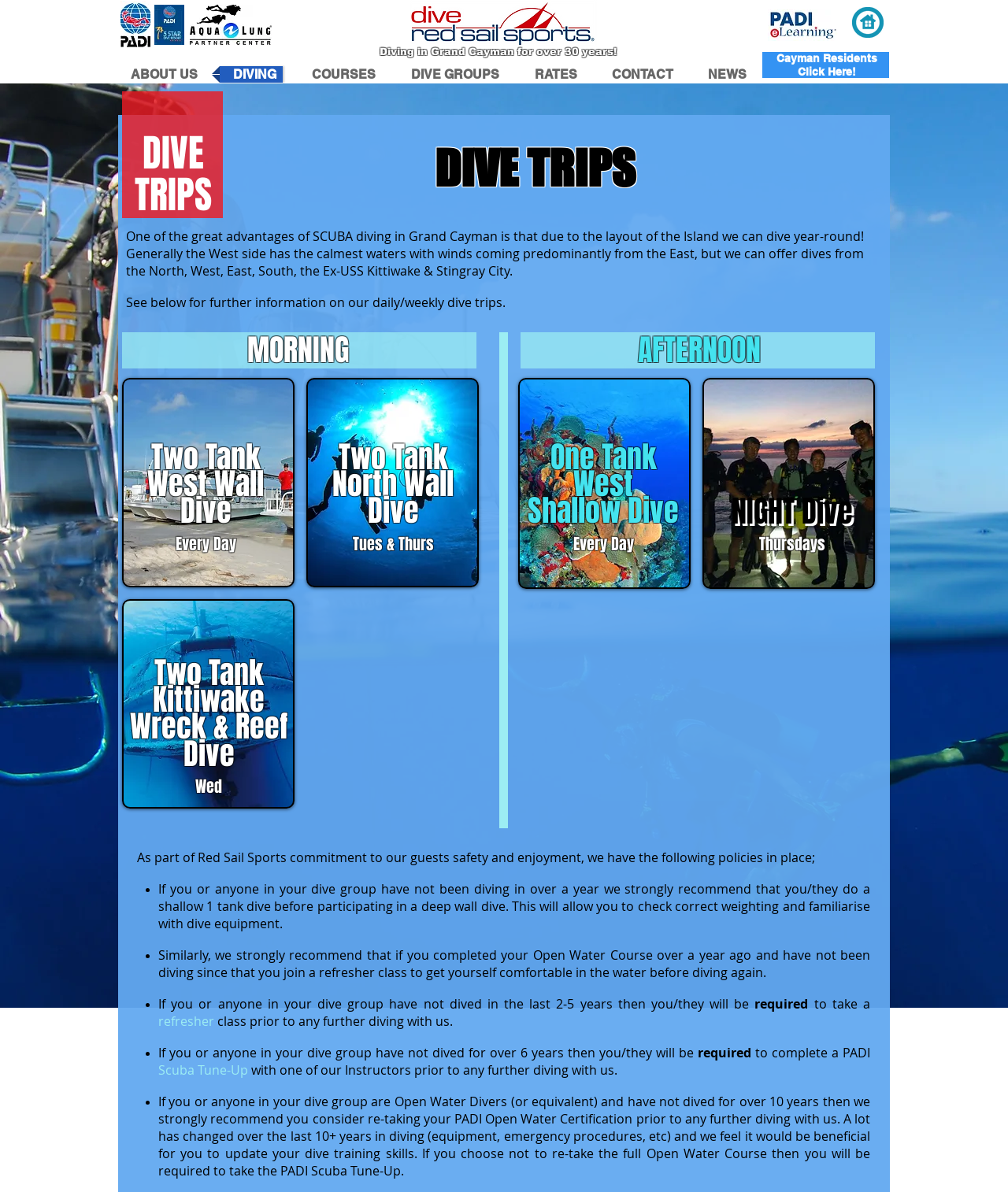Offer a meticulous description of the webpage's structure and content.

This webpage is about Dive Red Sail Cayman, a diving company in Grand Cayman. The page has a navigation menu at the top with links to "ABOUT US", "DIVING", "COURSES", "DIVE GROUPS", "RATES", "CONTACT", and "NEWS". Below the navigation menu, there is a heading that reads "Diving in Grand Cayman for over 30 years!" with a link to the same text.

On the left side of the page, there is a section with a heading "DIVE TRIPS" and a brief description of the advantages of SCUBA diving in Grand Cayman. Below this section, there are two columns of links and images, each representing a different dive trip. The left column has links to "Cayman Scuba Diving - West Wall", "Cayman Scuba Diving - North Wall", and "Cayman Scuba Diving Kittiwake Wreck" with corresponding images. The right column has links to "Two Tank West Wall Dive Every Day", "Two Tank North Wall Dive Tues & Thurs", and "Two Tank Kittiwake Wreck & Reef Dive Wed" with corresponding headings.

Below the dive trip section, there is another section with a heading "AFTERNOON" and a similar layout to the previous section. This section has links to "Shallow Cayman Diving |1-Tank Dive" and "Cayman Night Dive | Red Sail Cayman" with corresponding images, as well as links to "One Tank West Shallow Dive Every Day" and "NIGHT Dive Thursdays" with corresponding headings.

At the bottom of the page, there is a section with a heading and a list of policies and recommendations for divers, including requirements for refresher classes and certifications based on the duration since the last dive.

Throughout the page, there are several images, including a PADI logo and a logo for Red Sail Cayman. The overall layout of the page is organized and easy to navigate, with clear headings and concise text.